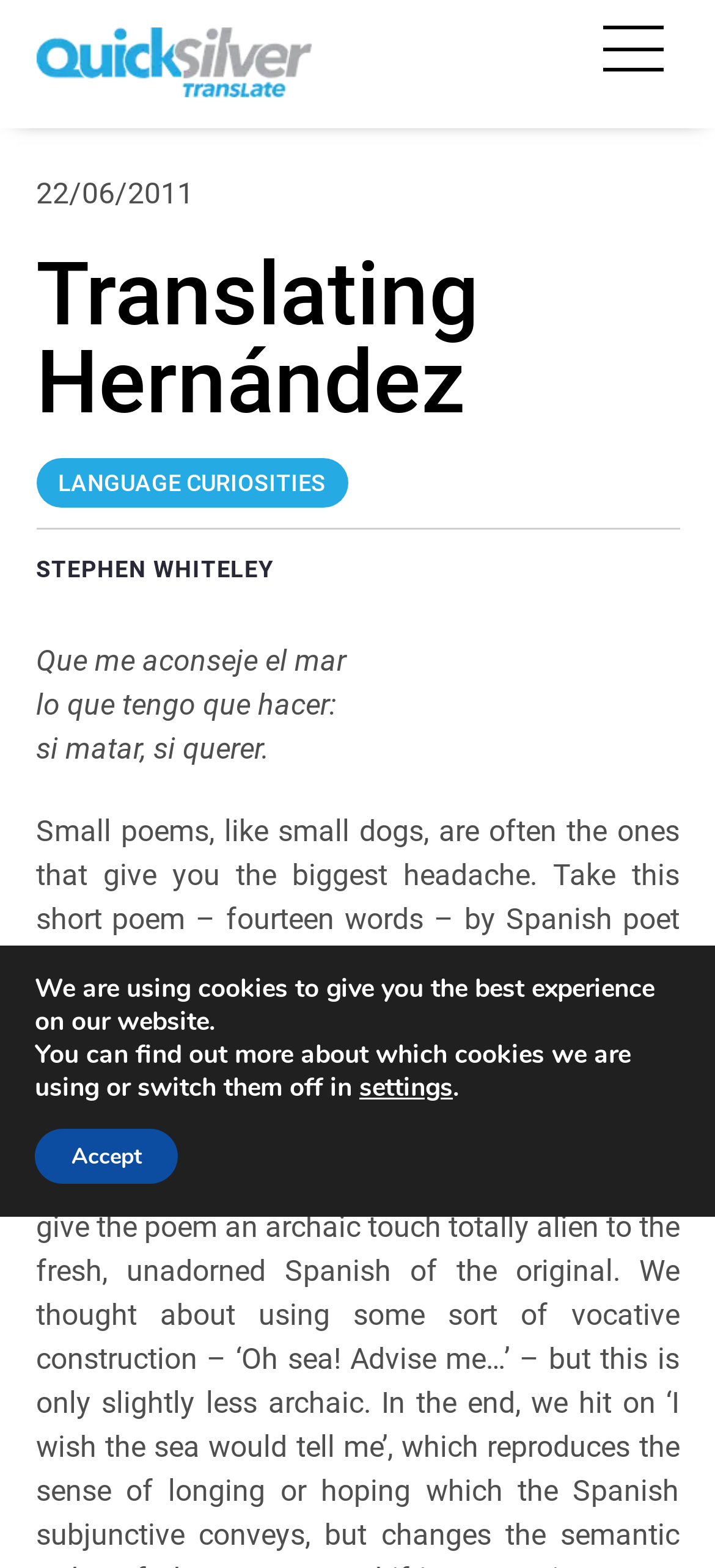What is the name of the person mentioned on the webpage?
Using the visual information, answer the question in a single word or phrase.

STEPHEN WHITELEY